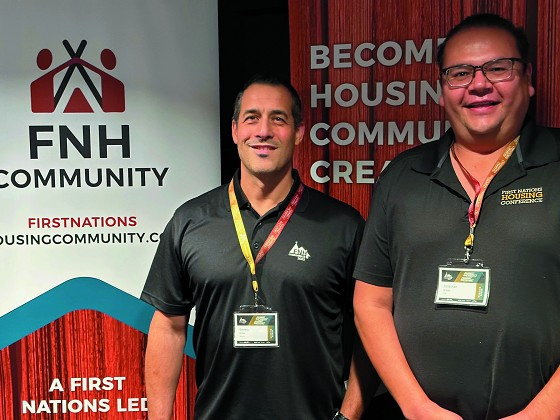Based on the image, provide a detailed and complete answer to the question: 
What is the purpose of the FNHC?

The FNHC aims to address challenges and opportunities in First Nations housing, as reflected in the setting of the image, which highlights discussions, workshops, and training aimed at improving housing initiatives and creating sustainable and innovative solutions for their communities.